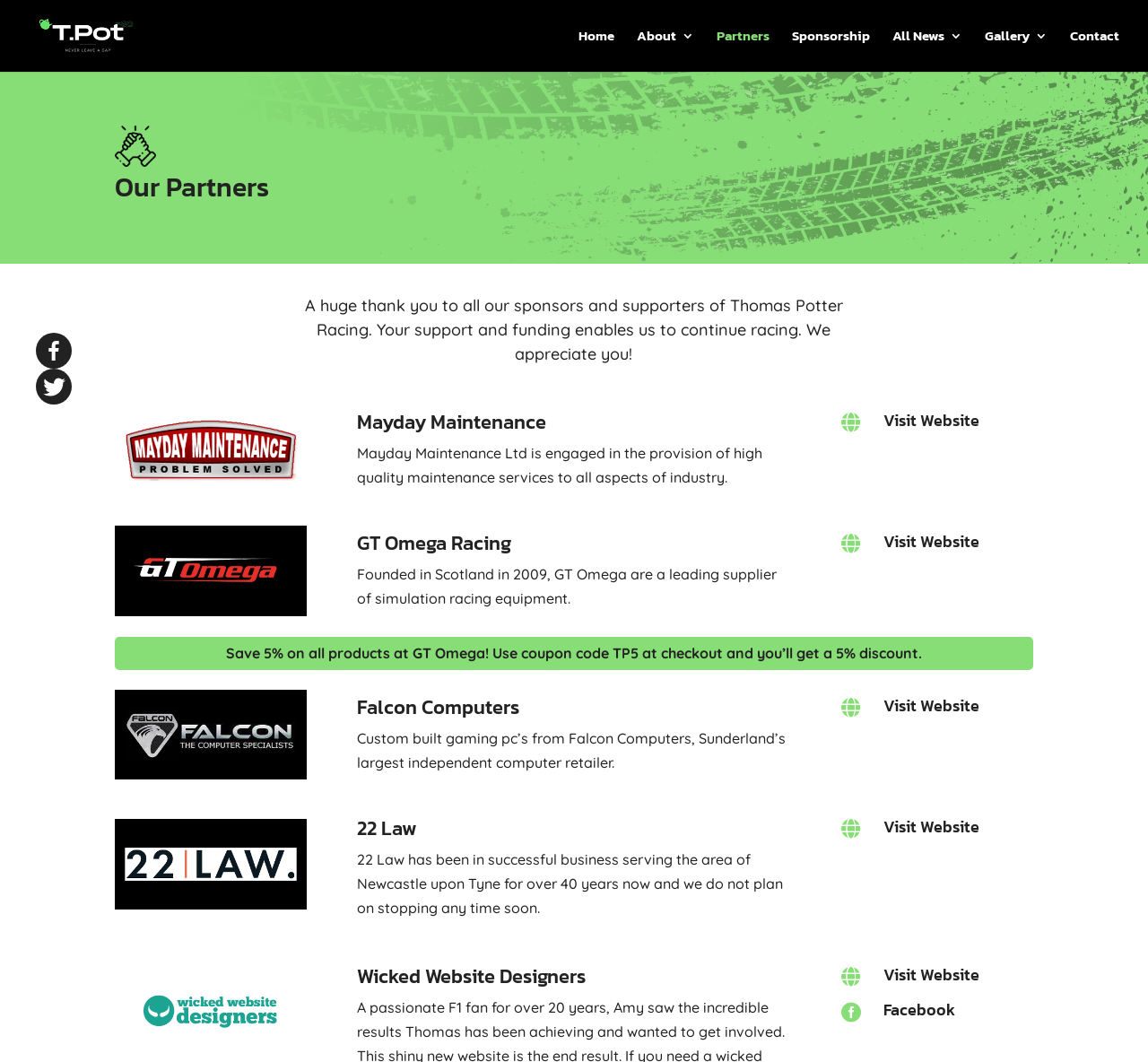Locate the coordinates of the bounding box for the clickable region that fulfills this instruction: "Go to Home page".

[0.504, 0.028, 0.535, 0.068]